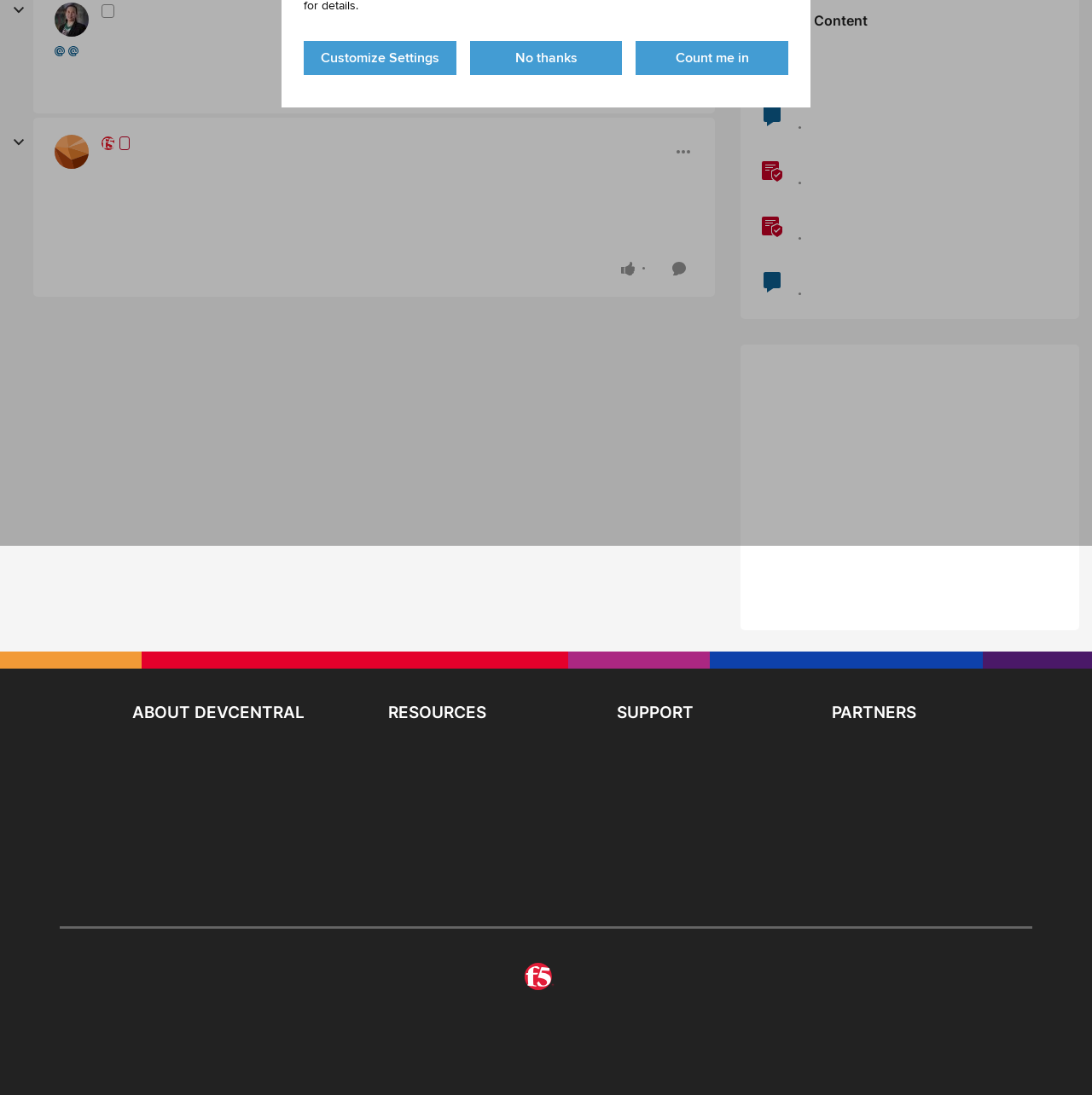From the element description aria-label="Author name Leslie_Hubertus", predict the bounding box coordinates of the UI element. The coordinates must be specified in the format (top-left x, top-left y, bottom-right x, bottom-right y) and should be within the 0 to 1 range.

[0.05, 0.002, 0.081, 0.033]